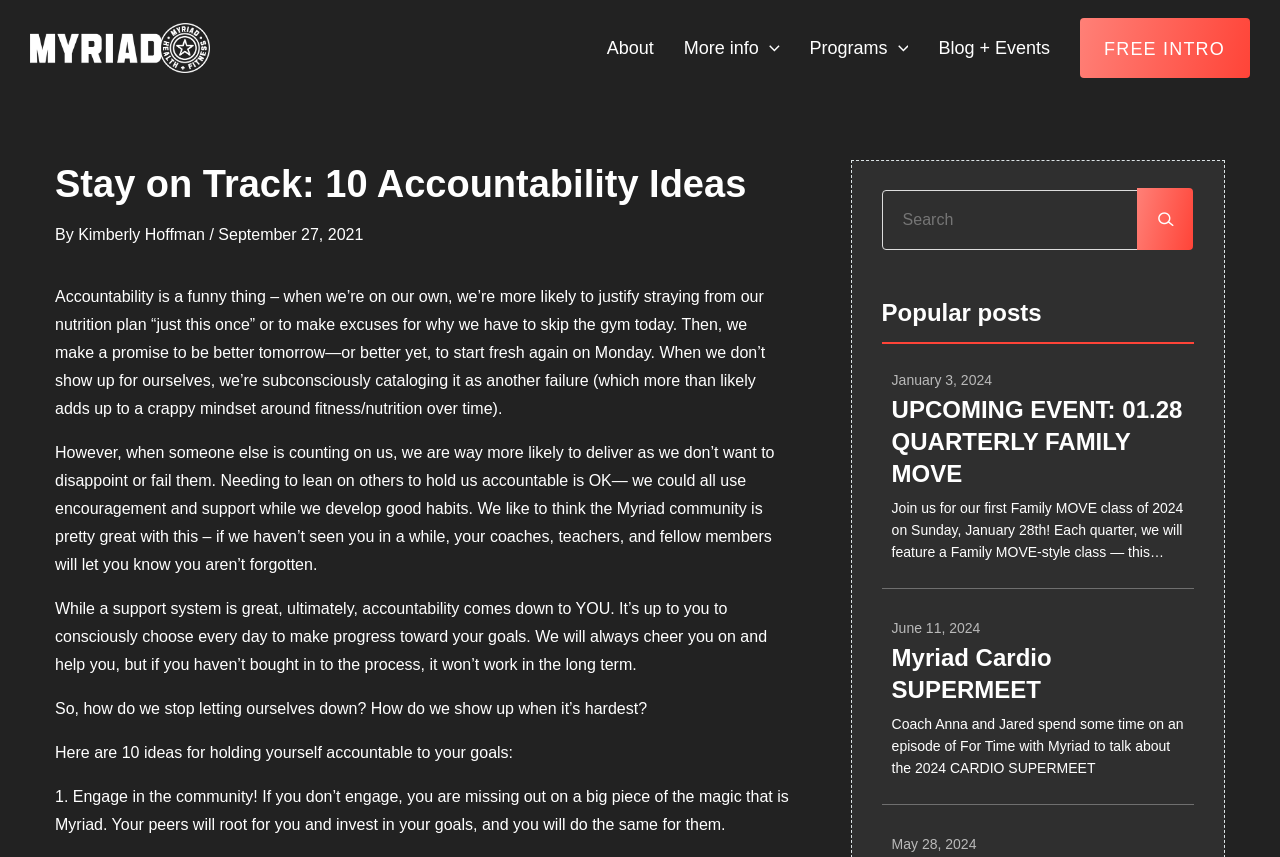Identify the bounding box coordinates of the specific part of the webpage to click to complete this instruction: "Read the 'Popular posts' section".

[0.689, 0.348, 0.933, 0.401]